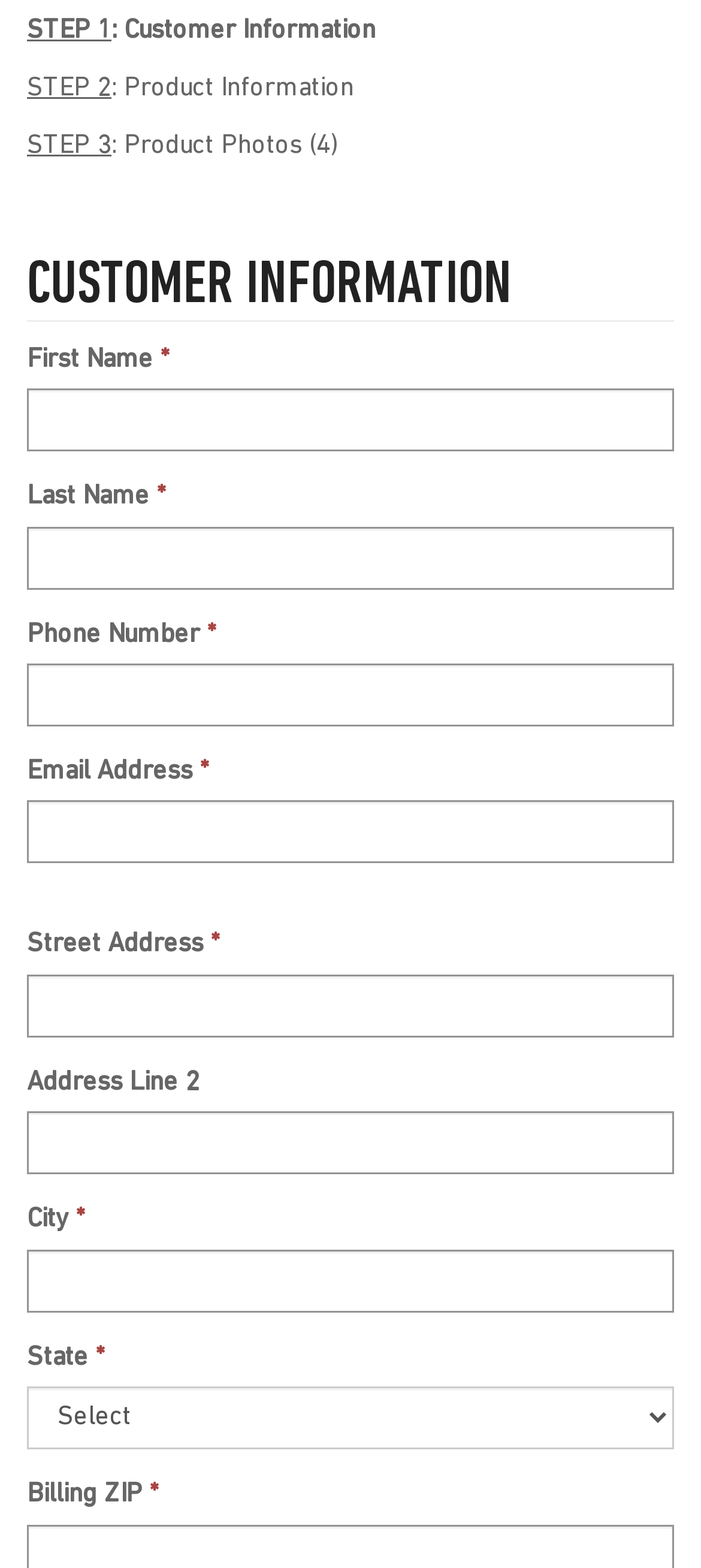Determine the bounding box coordinates of the clickable element to complete this instruction: "Input phone number". Provide the coordinates in the format of four float numbers between 0 and 1, [left, top, right, bottom].

[0.038, 0.423, 0.962, 0.463]